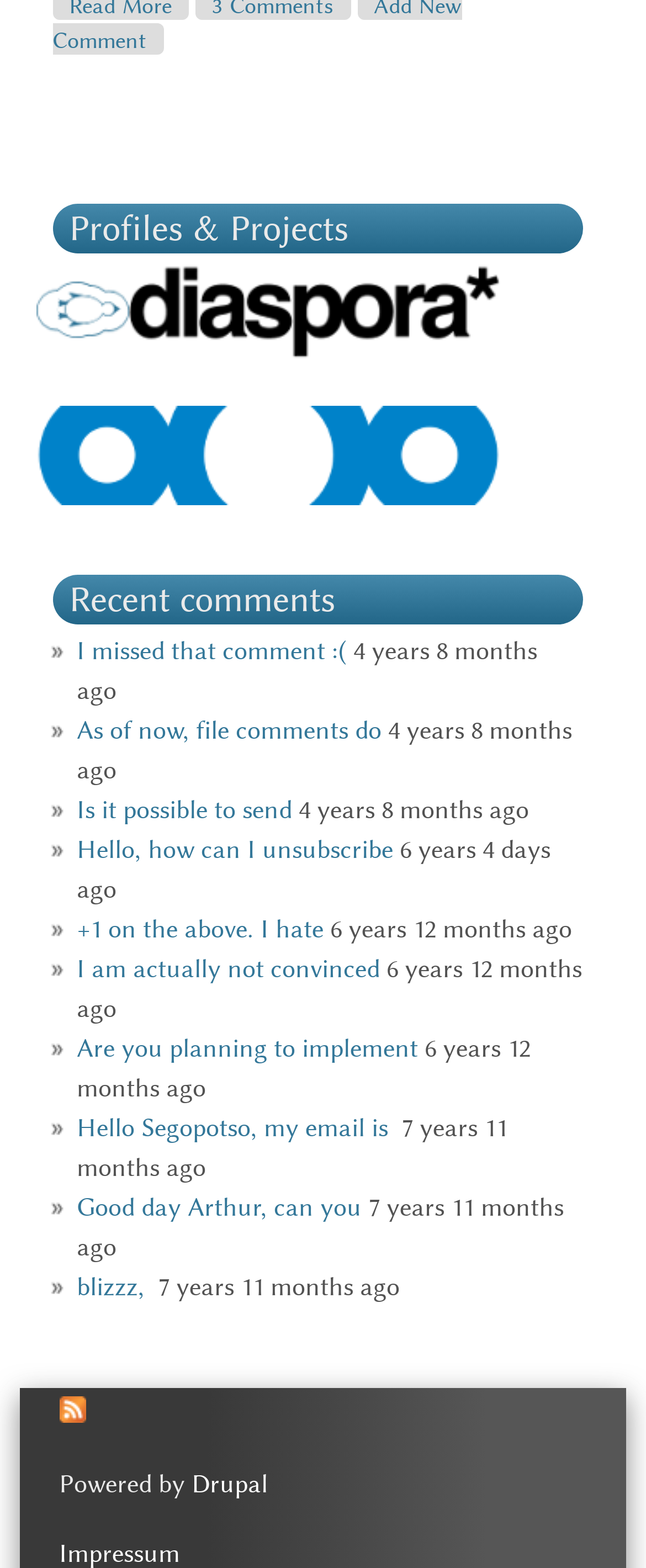Determine the bounding box coordinates of the UI element described by: "Impressum".

[0.092, 0.981, 0.279, 1.0]